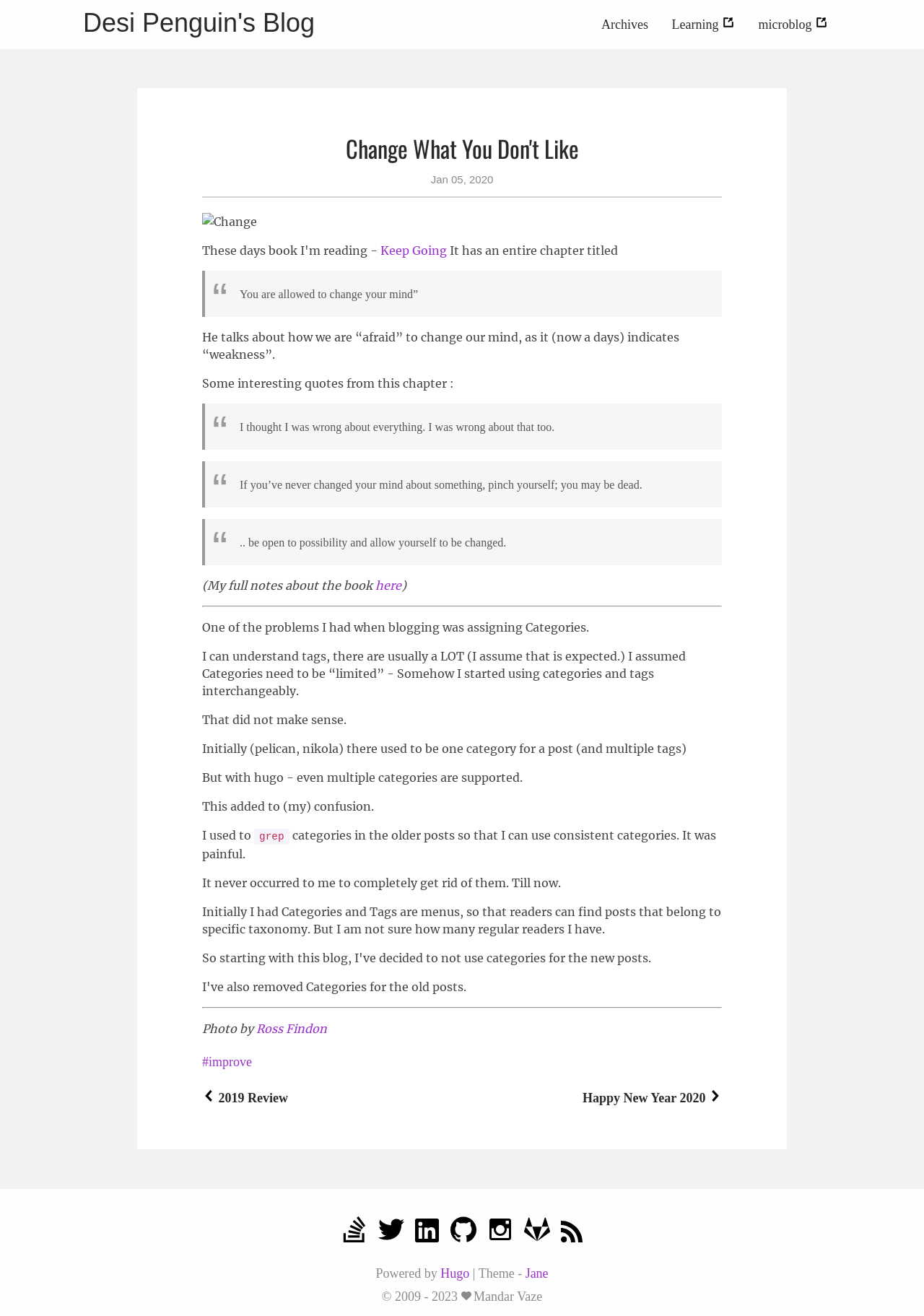Extract the primary heading text from the webpage.

Change What You Don't Like